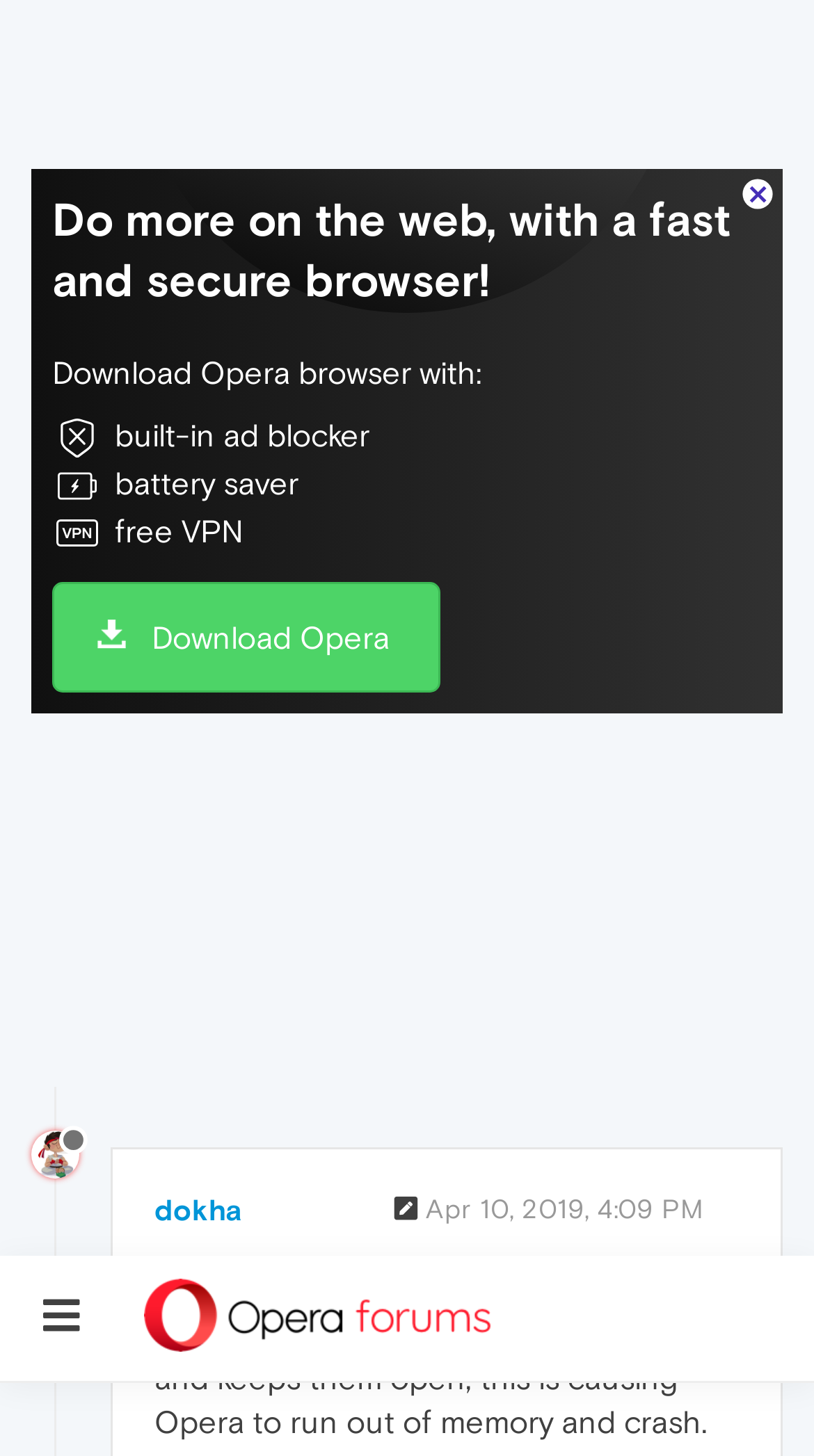Respond with a single word or phrase:
What is the date and time of the post?

Apr 11, 2019, 7:58 PM